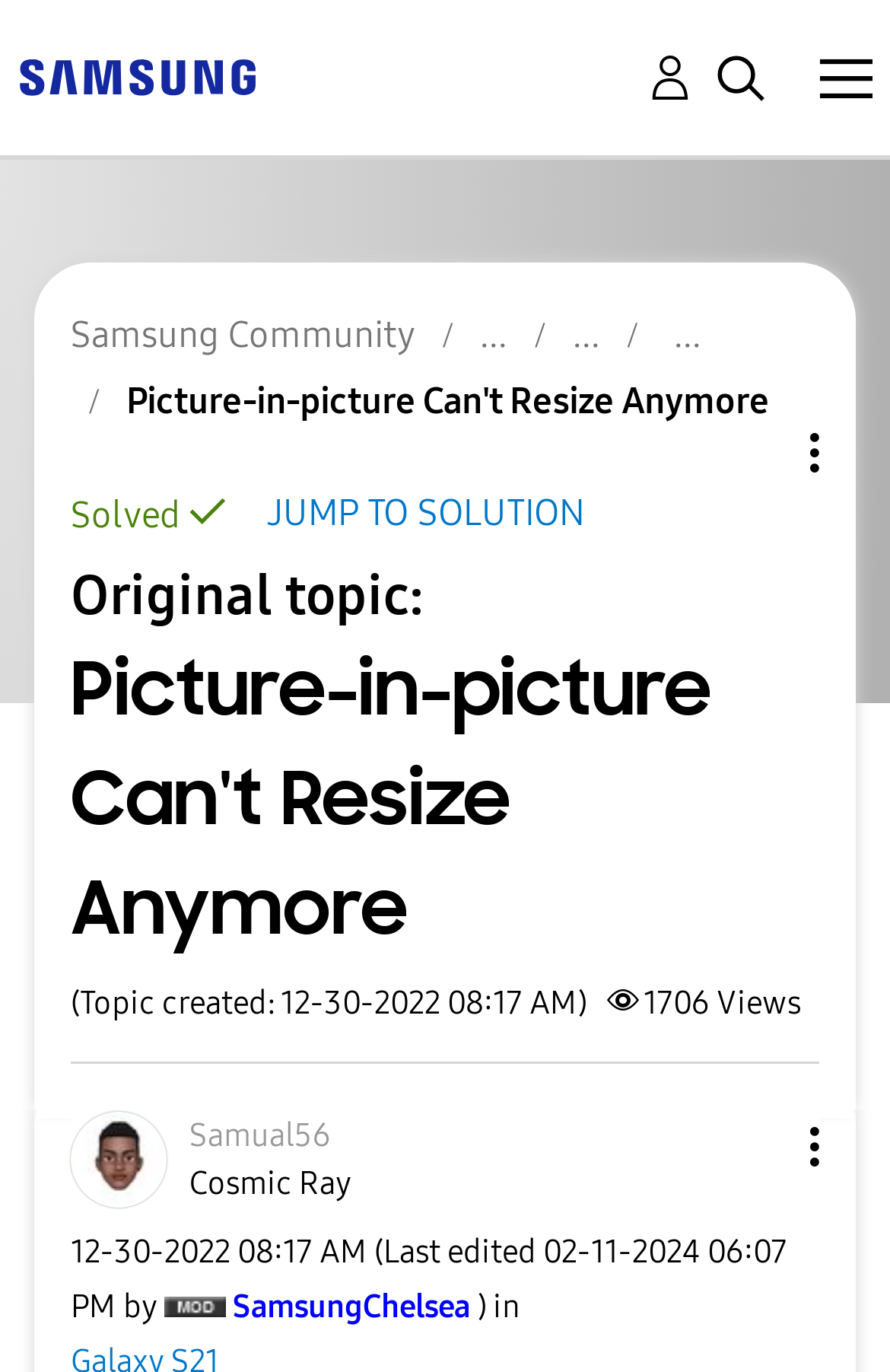Respond to the question below with a single word or phrase:
What is the role of SamsungChelsea?

Samsung Moderator